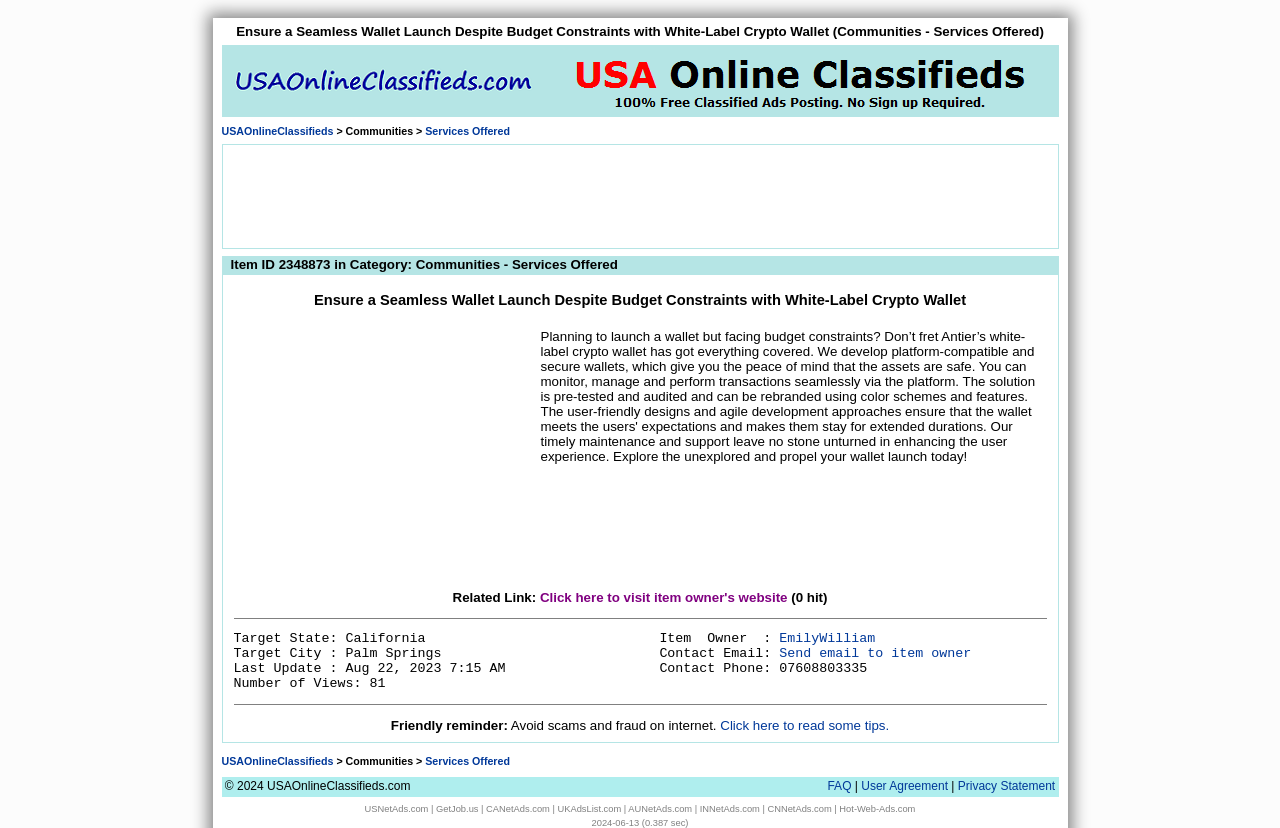Locate the bounding box coordinates of the element you need to click to accomplish the task described by this instruction: "Read the advertisement".

[0.182, 0.395, 0.417, 0.697]